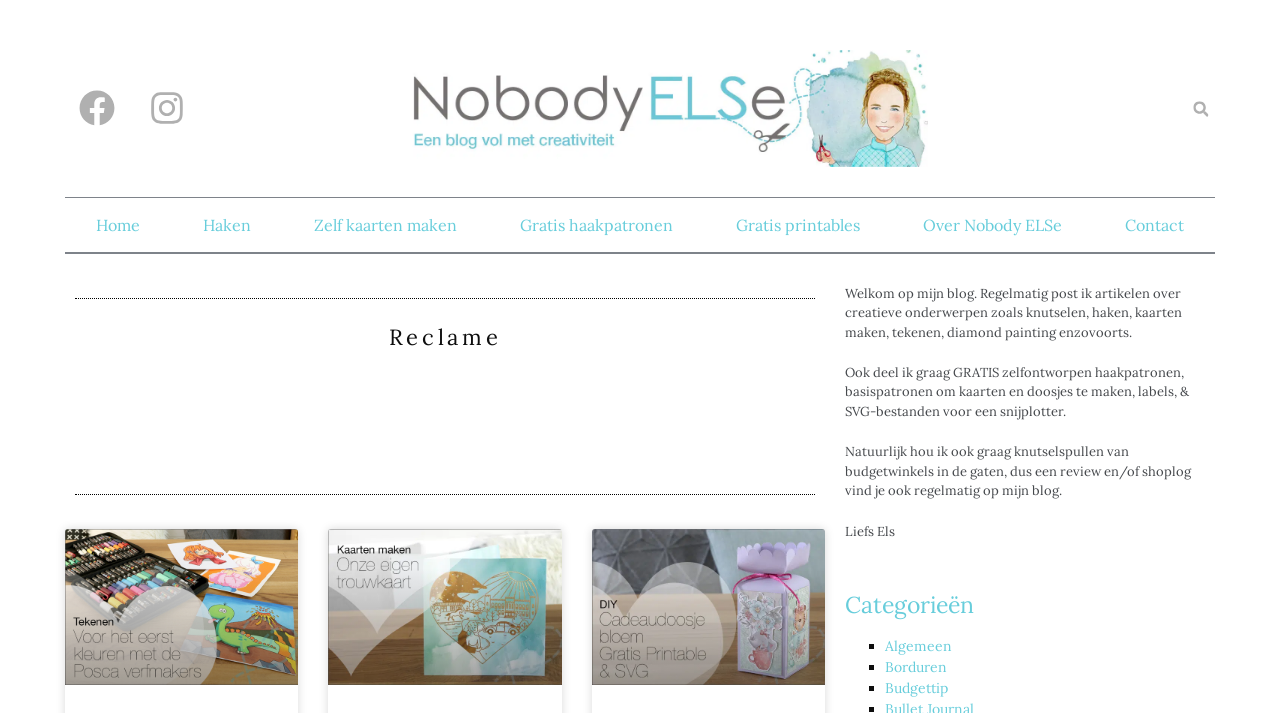What is the main topic of this blog?
Answer with a single word or phrase, using the screenshot for reference.

Creative blog